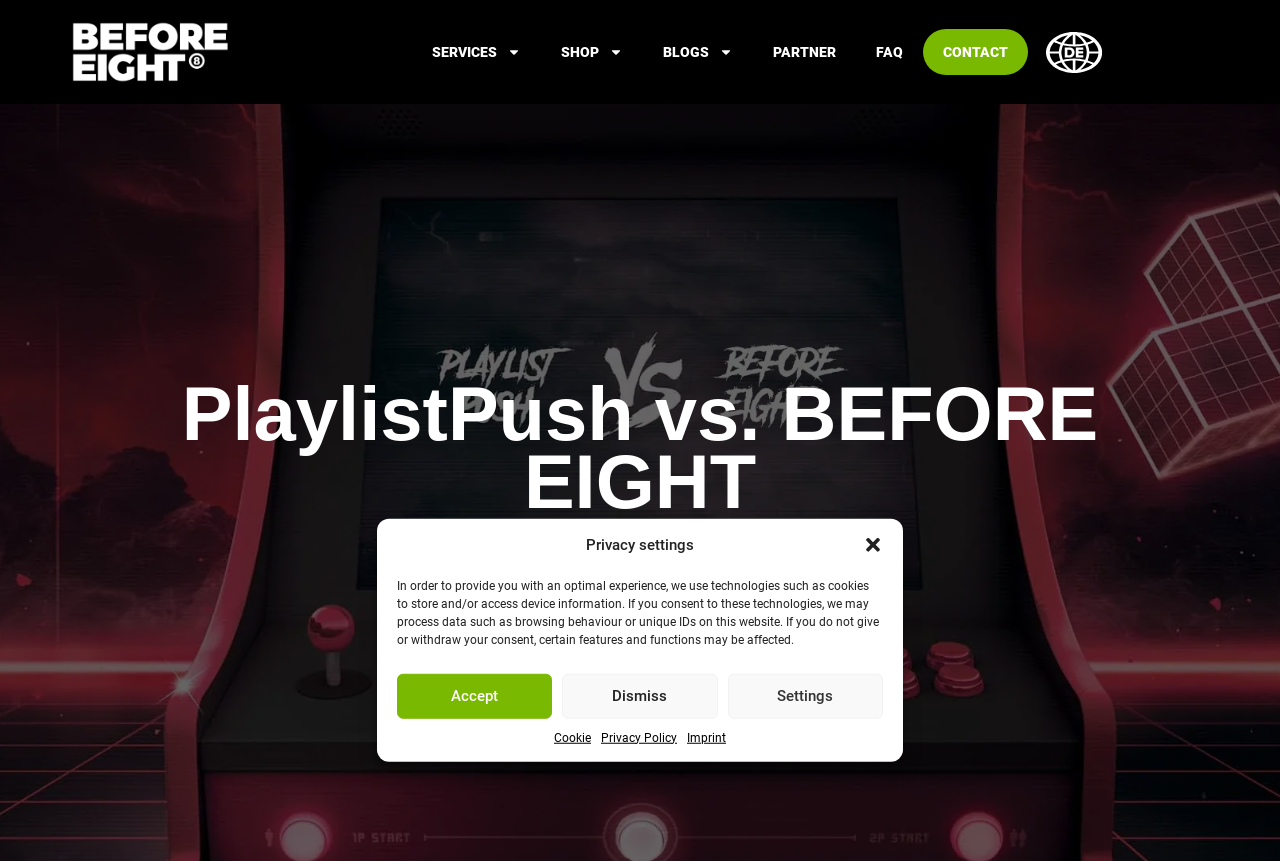Please find the bounding box for the UI component described as follows: "Contact".

[0.721, 0.034, 0.803, 0.087]